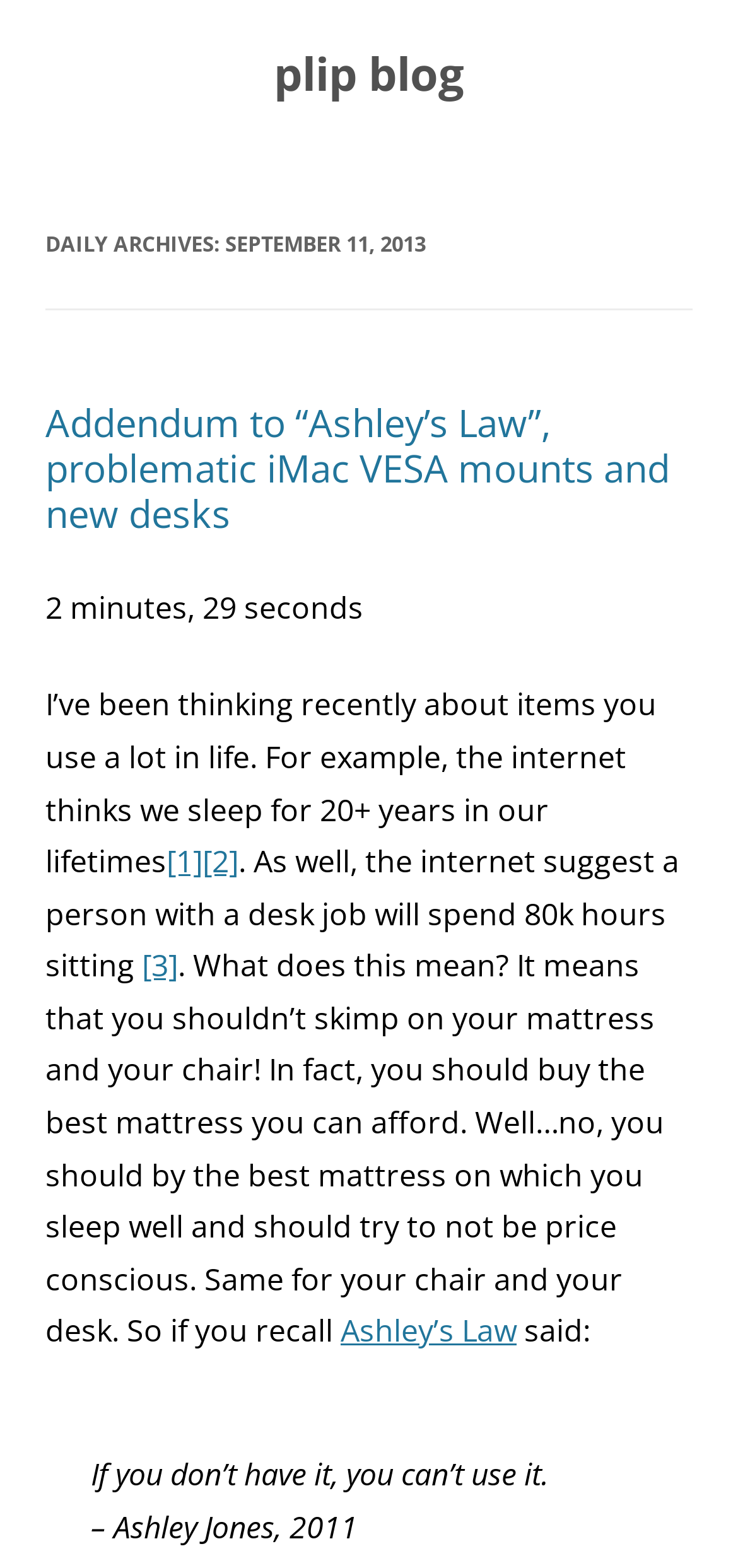Determine the bounding box coordinates of the UI element described below. Use the format (top-left x, top-left y, bottom-right x, bottom-right y) with floating point numbers between 0 and 1: Ashley’s Law

[0.462, 0.836, 0.7, 0.862]